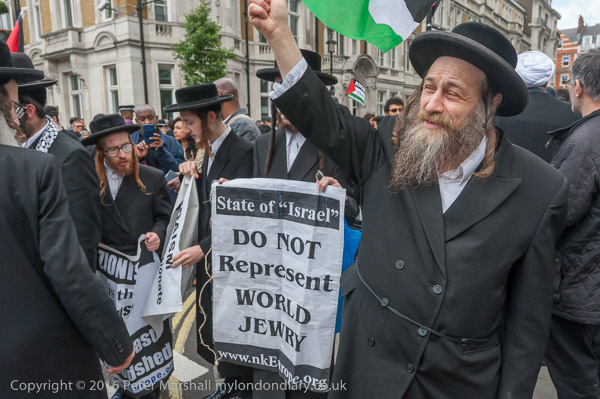Provide a short answer using a single word or phrase for the following question: 
What flag is visible in the background?

Palestinian flag